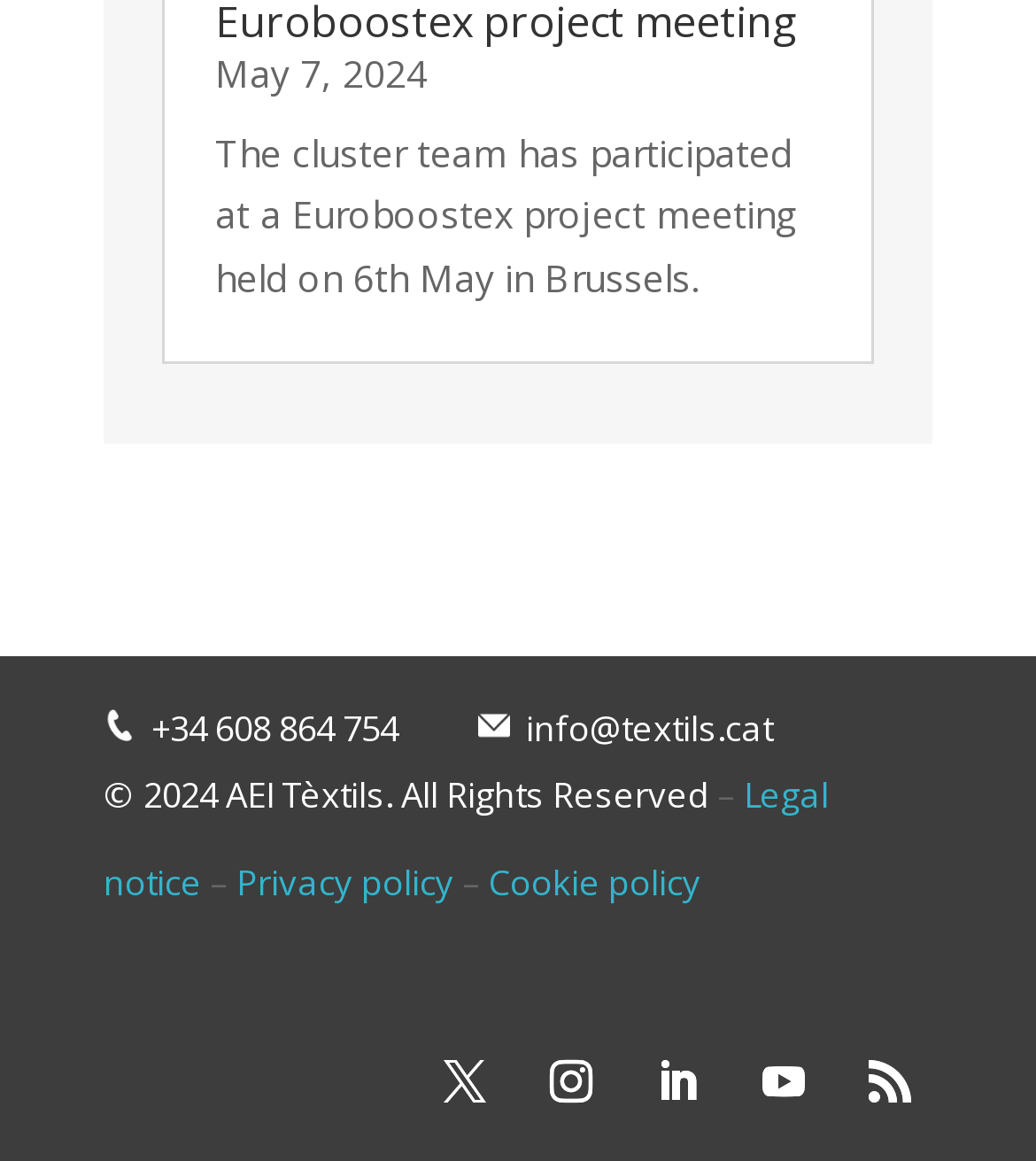Answer succinctly with a single word or phrase:
What is the phone number provided on the webpage?

+34 608 864 754